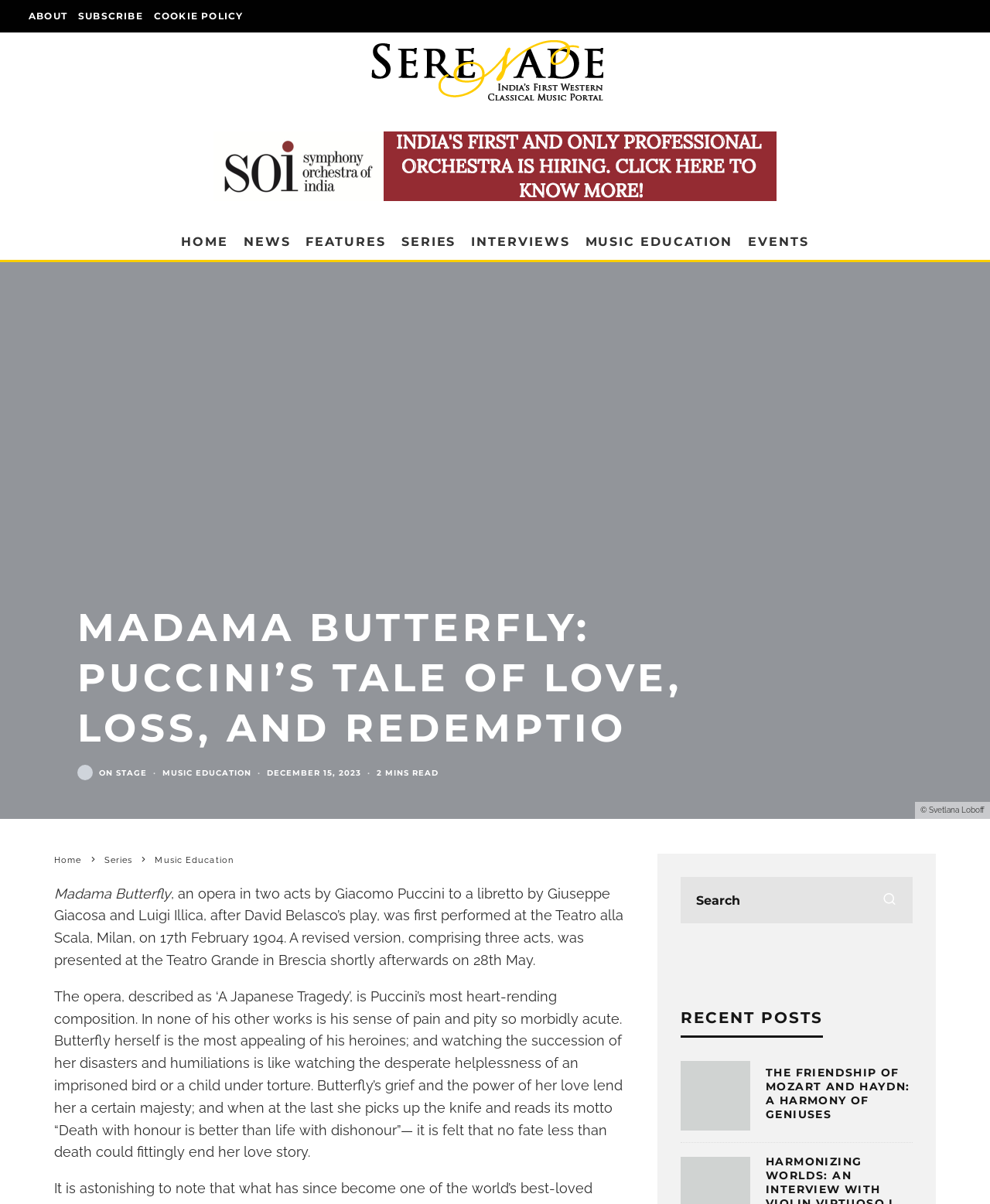Could you identify the text that serves as the heading for this webpage?

MADAMA BUTTERFLY: PUCCINI’S TALE OF LOVE, LOSS, AND REDEMPTIO